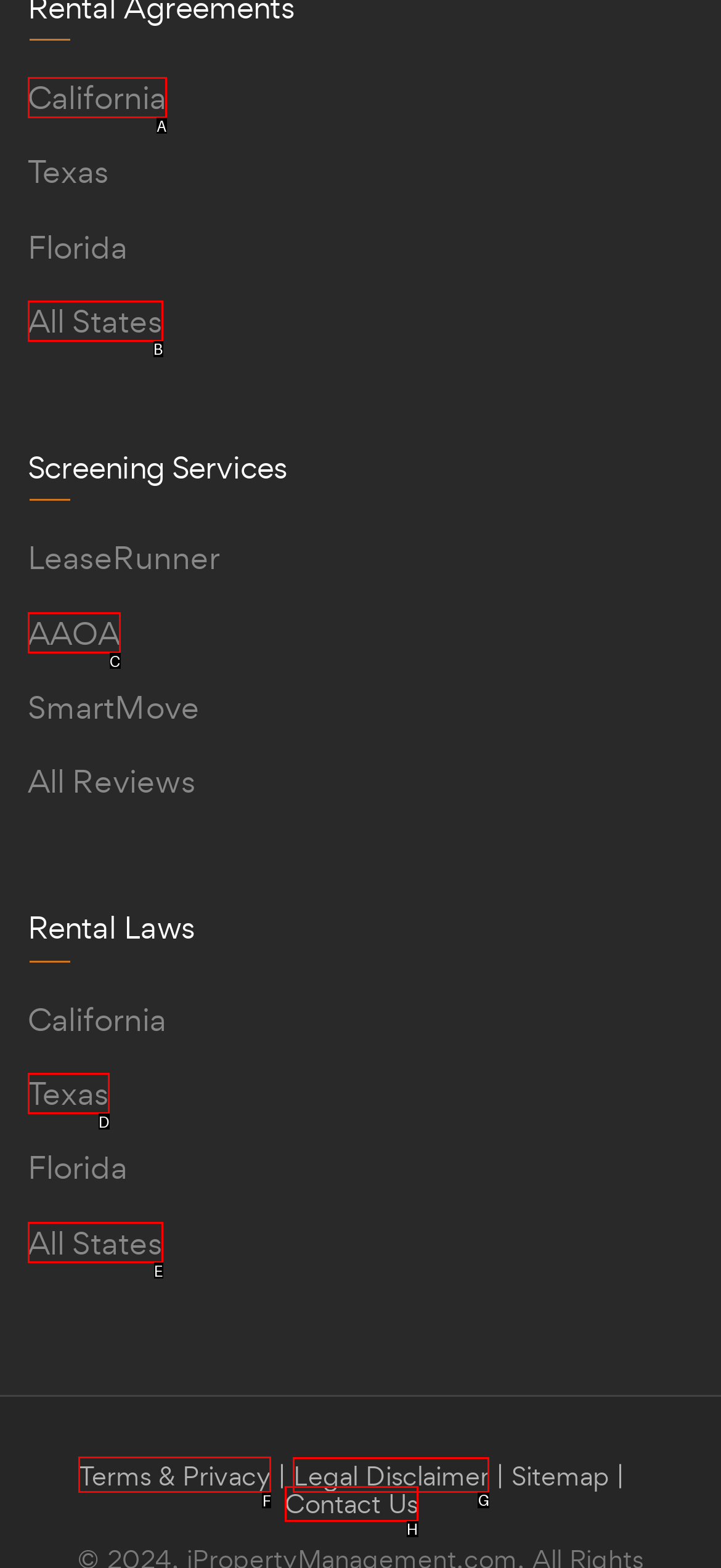Tell me which letter corresponds to the UI element that will allow you to Check terms and privacy. Answer with the letter directly.

F